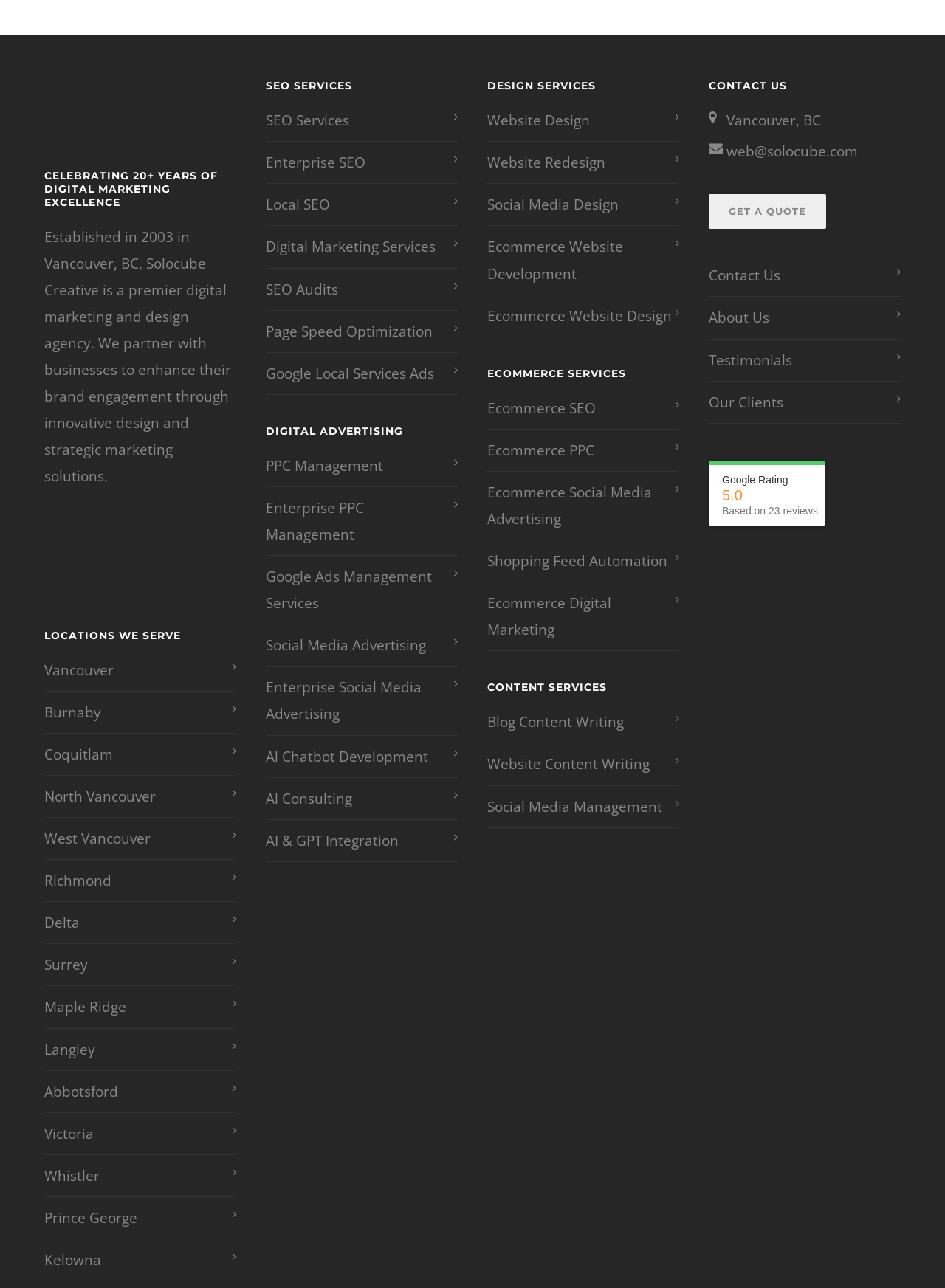Please locate the bounding box coordinates of the element that should be clicked to complete the given instruction: "View locations served by Solocube Creative".

[0.047, 0.488, 0.25, 0.498]